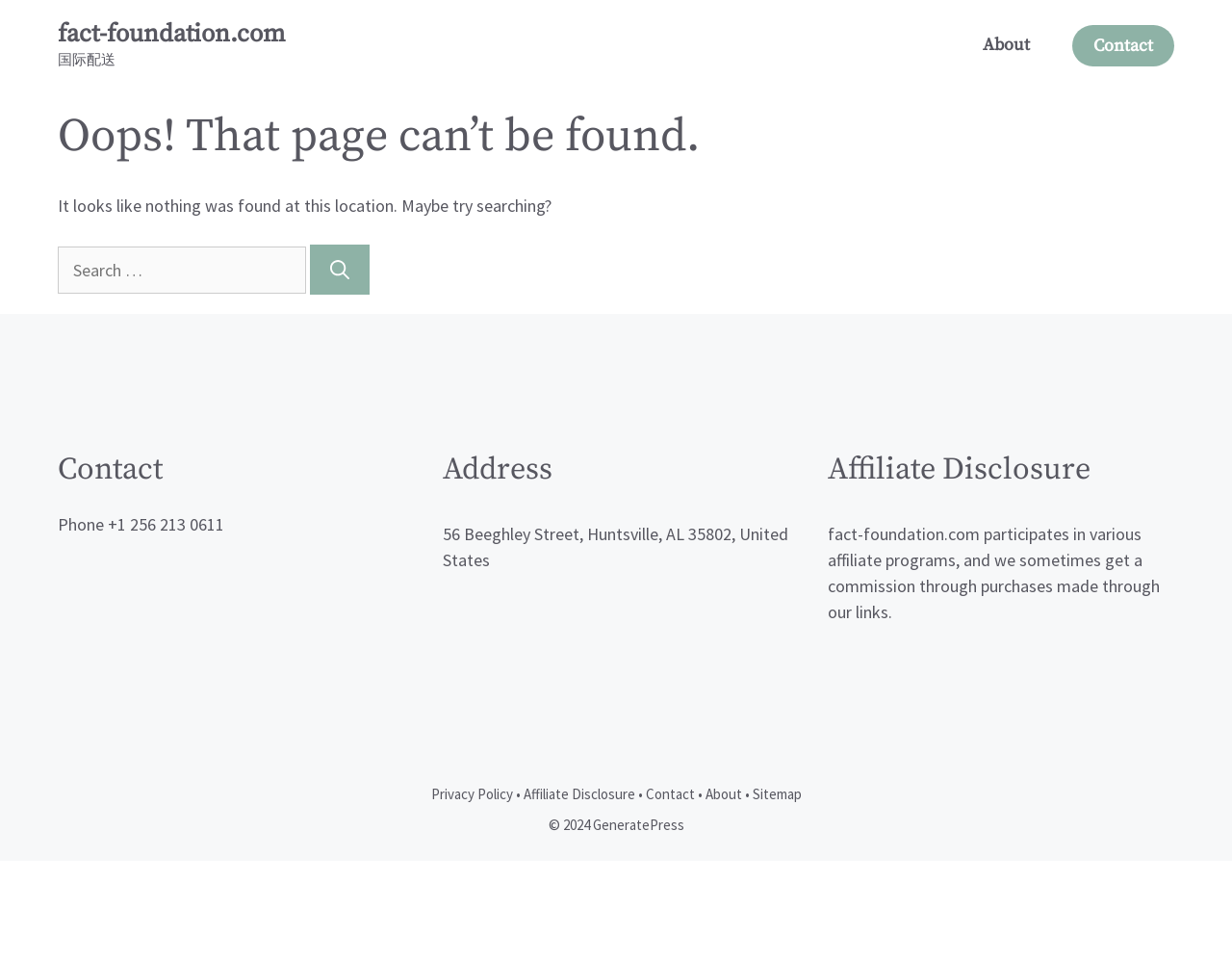Pinpoint the bounding box coordinates of the clickable element needed to complete the instruction: "View Affiliate Disclosure". The coordinates should be provided as four float numbers between 0 and 1: [left, top, right, bottom].

[0.672, 0.544, 0.941, 0.648]